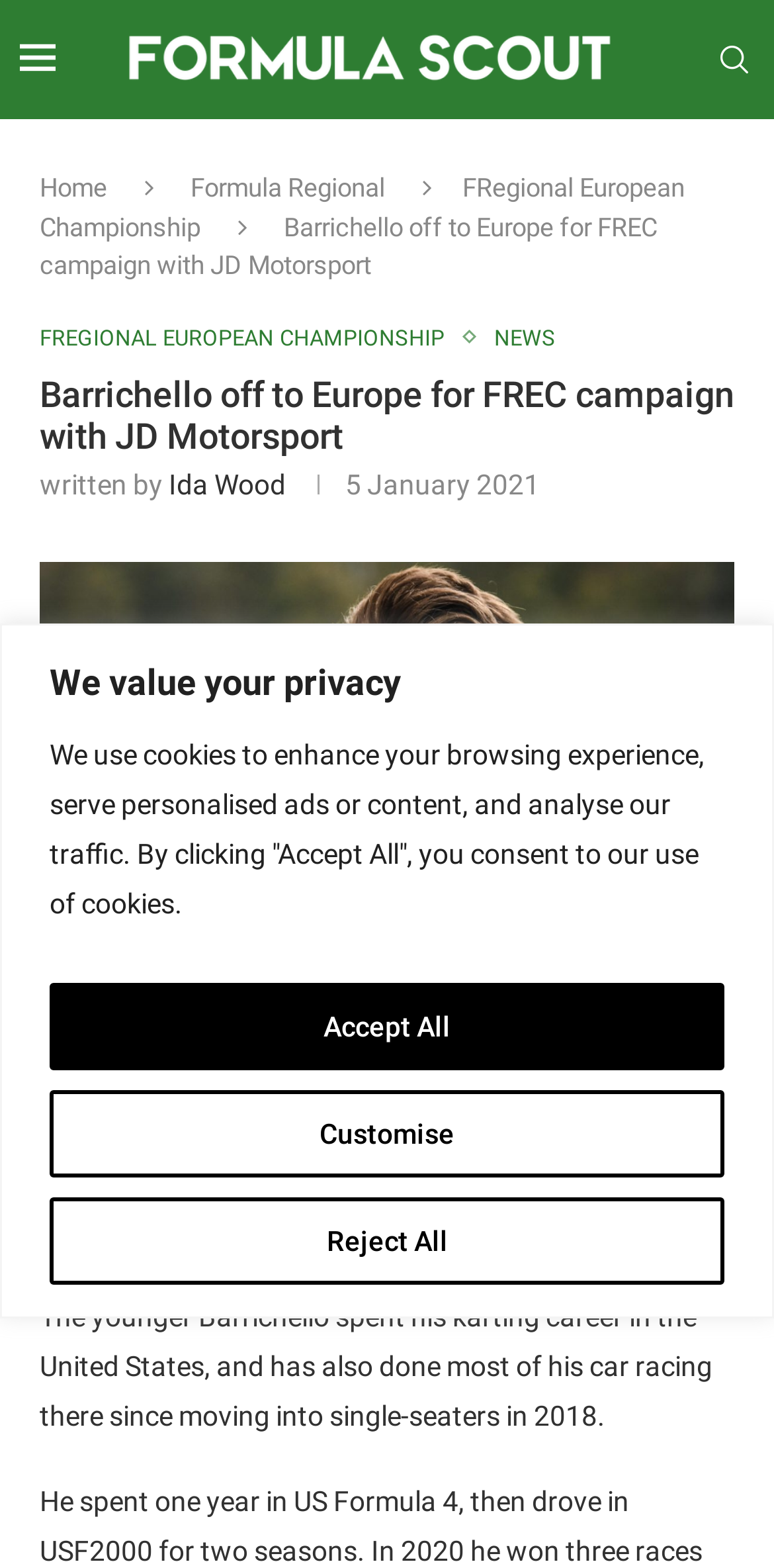Using the information from the screenshot, answer the following question thoroughly:
What is the nationality of Eduardo Barrichello's father?

The nationality of Eduardo Barrichello's father is not mentioned in the article. It only mentions that his father is a two-time Formula 1 world championship runner-up named Rubens.